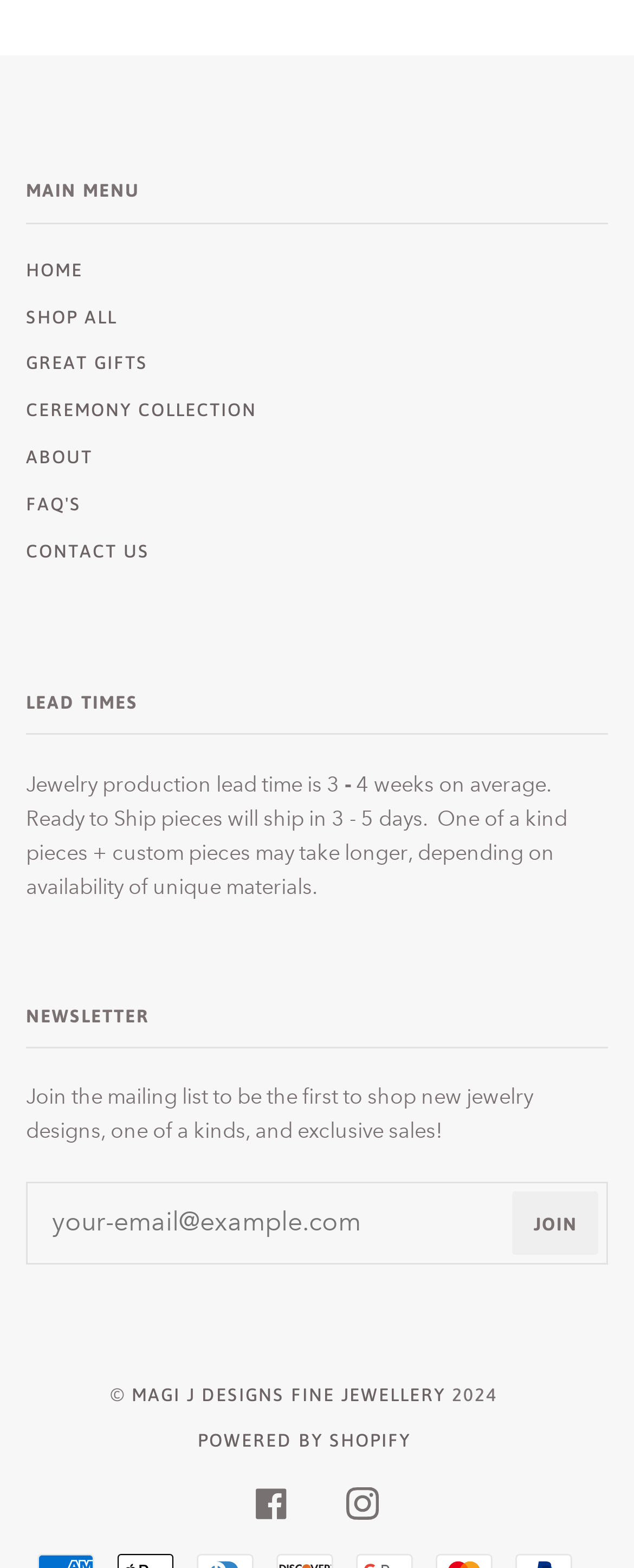Identify the bounding box coordinates for the region to click in order to carry out this instruction: "Click the JOIN button". Provide the coordinates using four float numbers between 0 and 1, formatted as [left, top, right, bottom].

[0.809, 0.76, 0.944, 0.8]